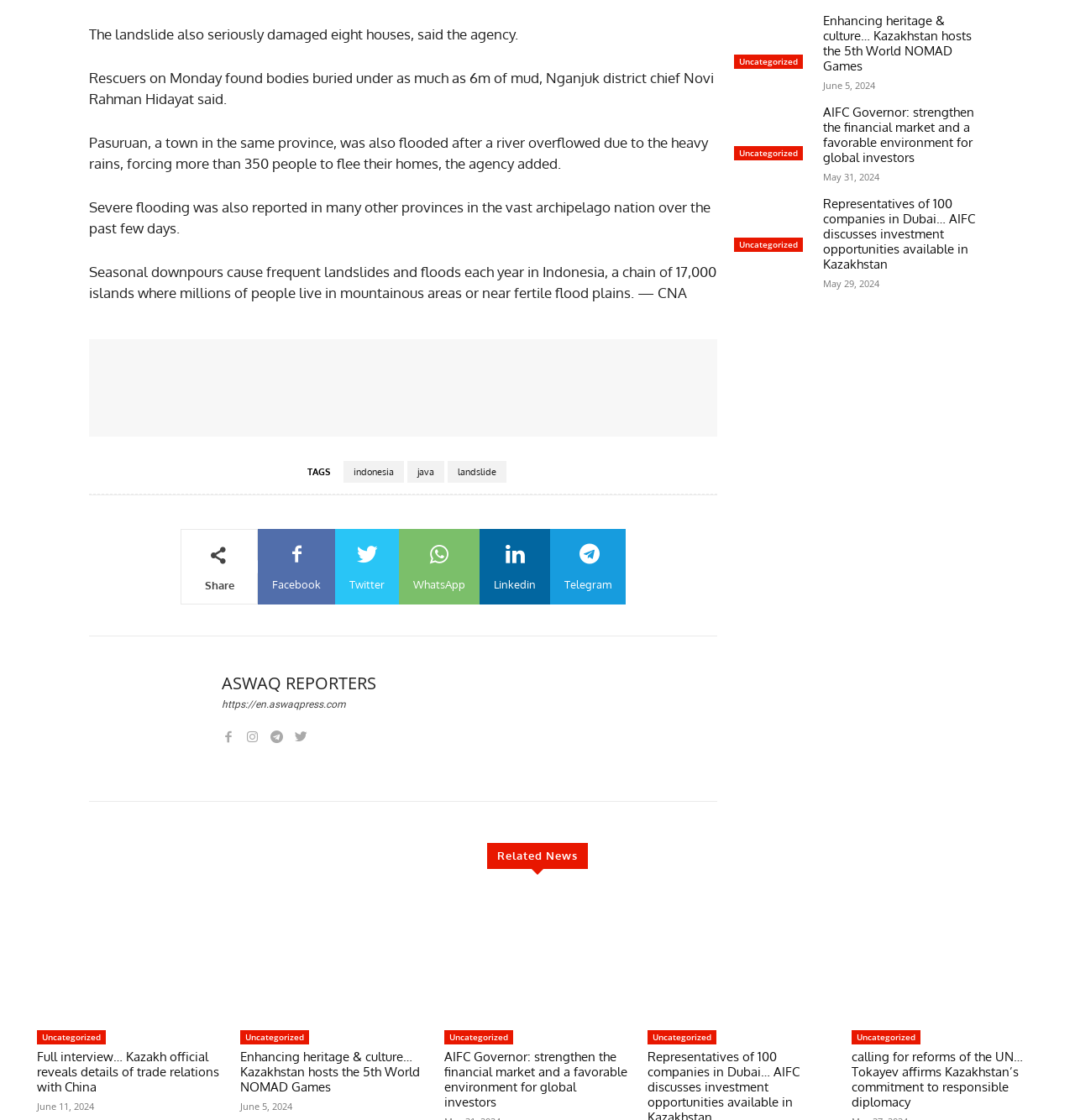Respond with a single word or phrase for the following question: 
What is the purpose of the 'Share' button?

To share the article